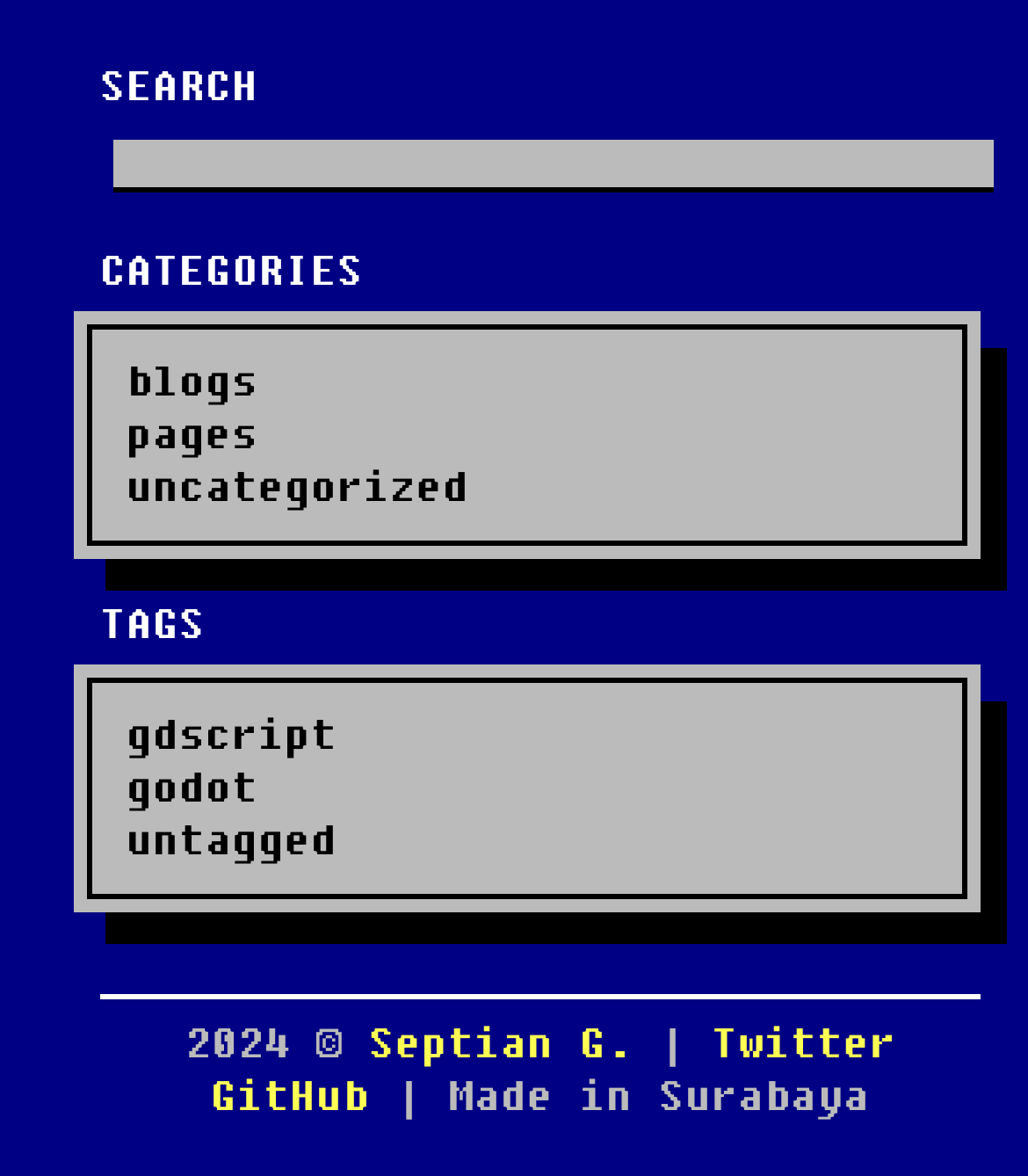From the given element description: "blogs", find the bounding box for the UI element. Provide the coordinates as four float numbers between 0 and 1, in the order [left, top, right, bottom].

[0.103, 0.303, 0.923, 0.348]